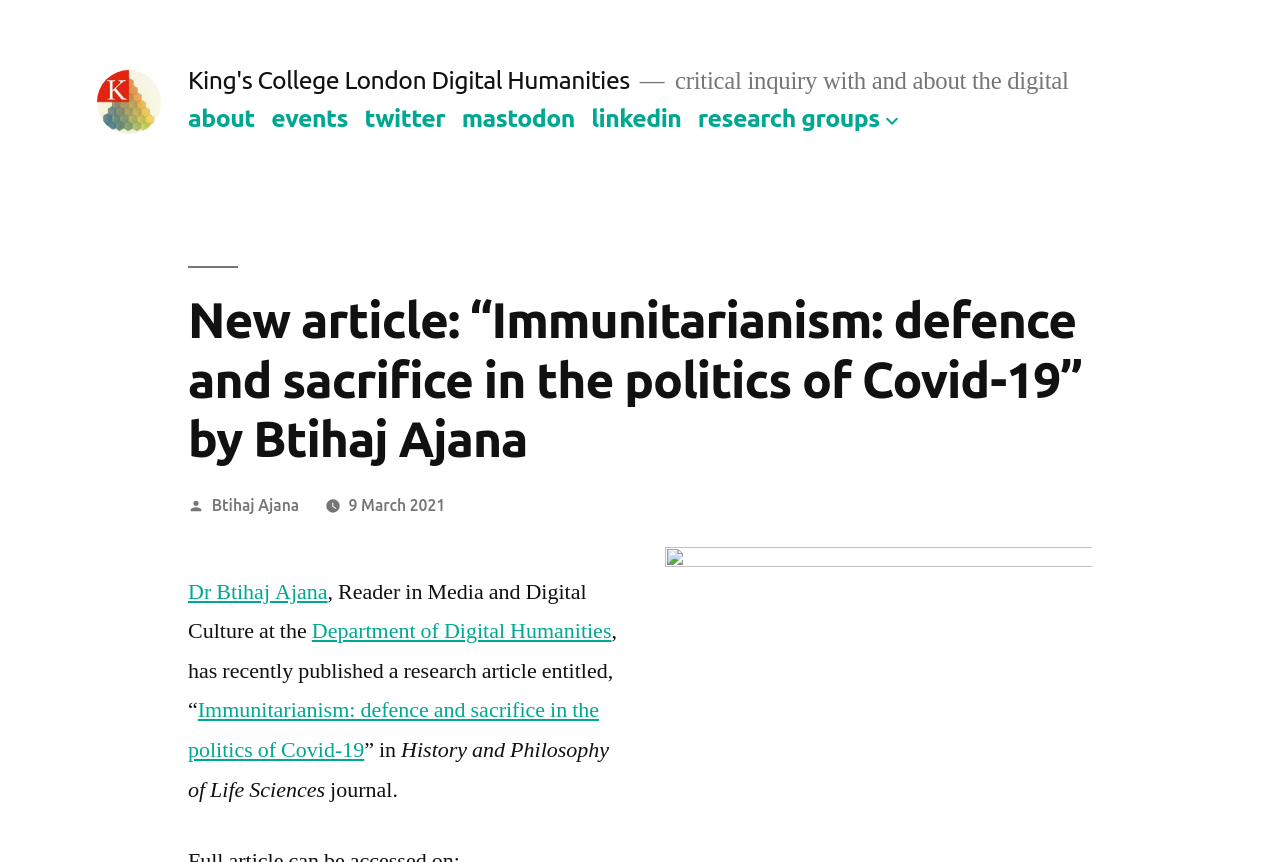What is the title of the research article?
Please provide a comprehensive and detailed answer to the question.

I found the answer by looking at the text '“Immunitarianism: defence and sacrifice in the politics of Covid-19”' which is mentioned as the title of the research article.